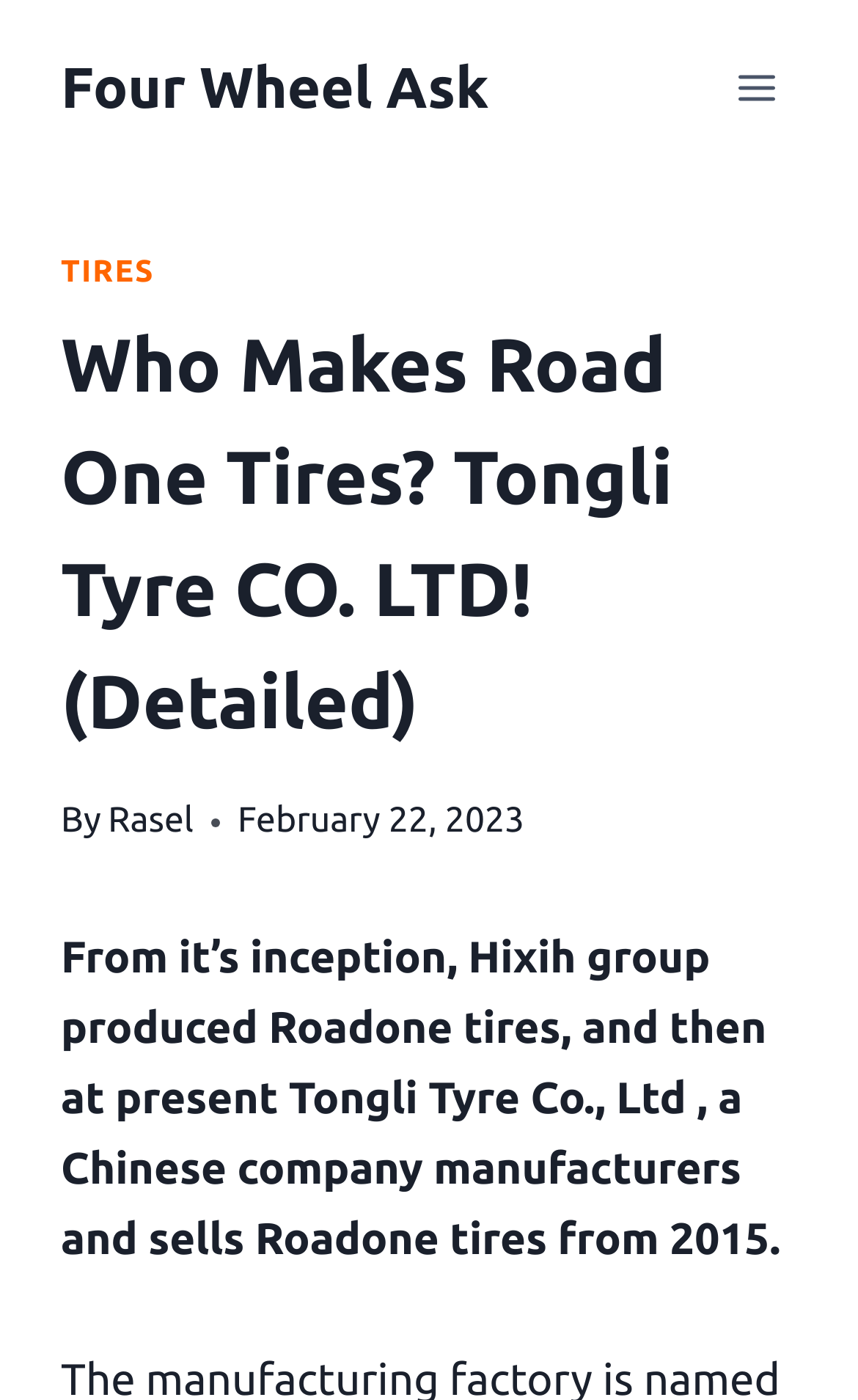Who is the author of the article?
Deliver a detailed and extensive answer to the question.

The webpage contains a link with the text 'Rasel' which is preceded by the word 'By', indicating that Rasel is the author of the article.